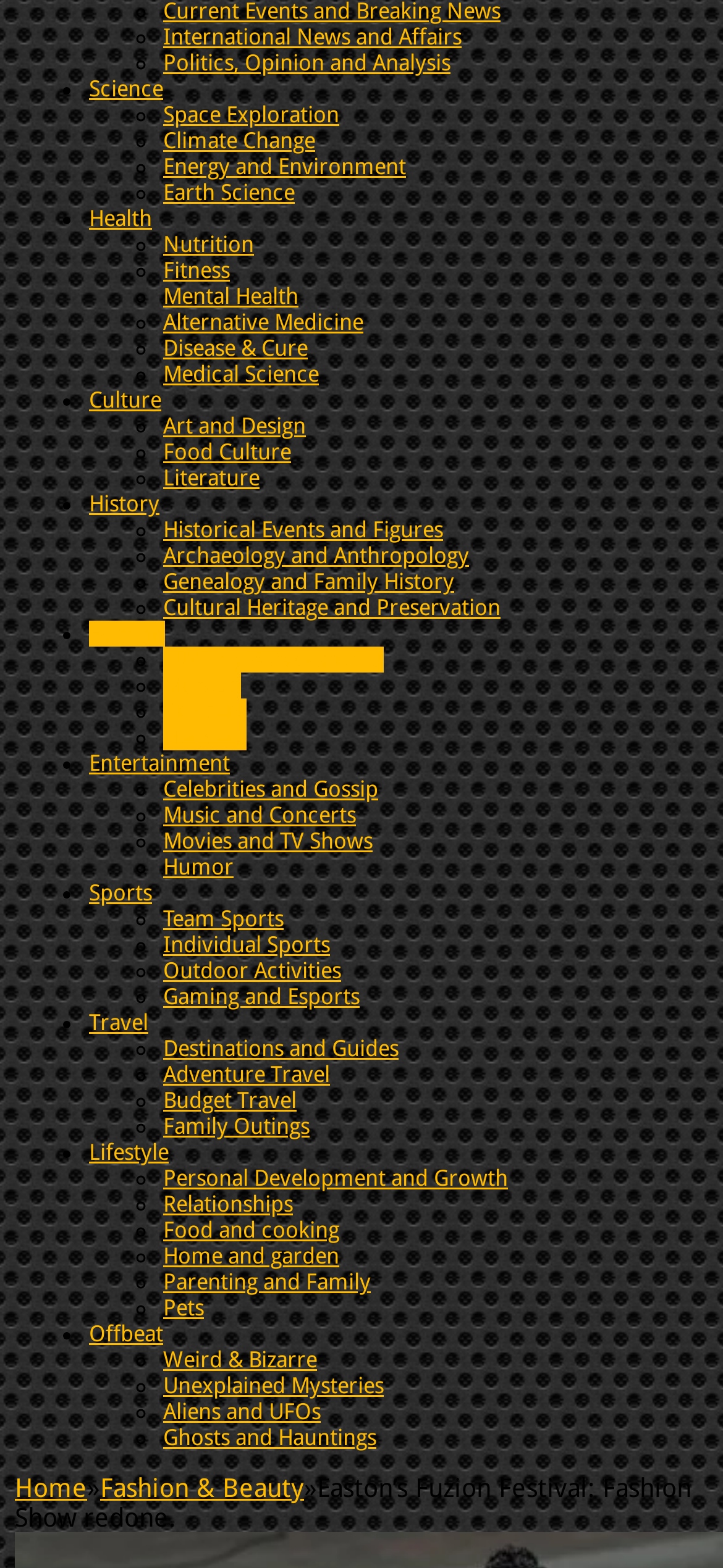Using the element description Humor, predict the bounding box coordinates for the UI element. Provide the coordinates in (top-left x, top-left y, bottom-right x, bottom-right y) format with values ranging from 0 to 1.

[0.226, 0.545, 0.323, 0.562]